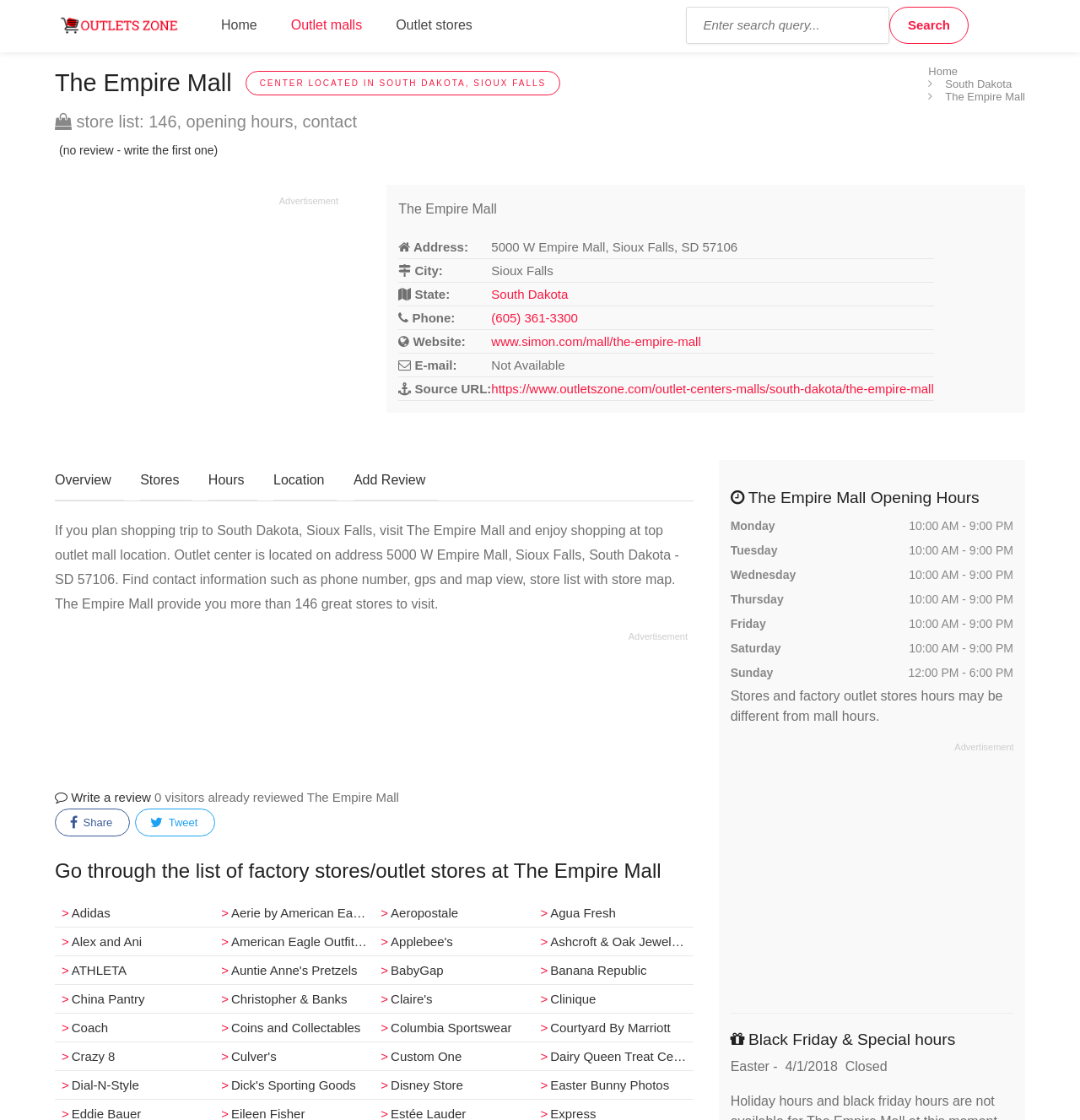Return the bounding box coordinates of the UI element that corresponds to this description: "South Dakota". The coordinates must be given as four float numbers in the range of 0 and 1, [left, top, right, bottom].

[0.875, 0.069, 0.937, 0.081]